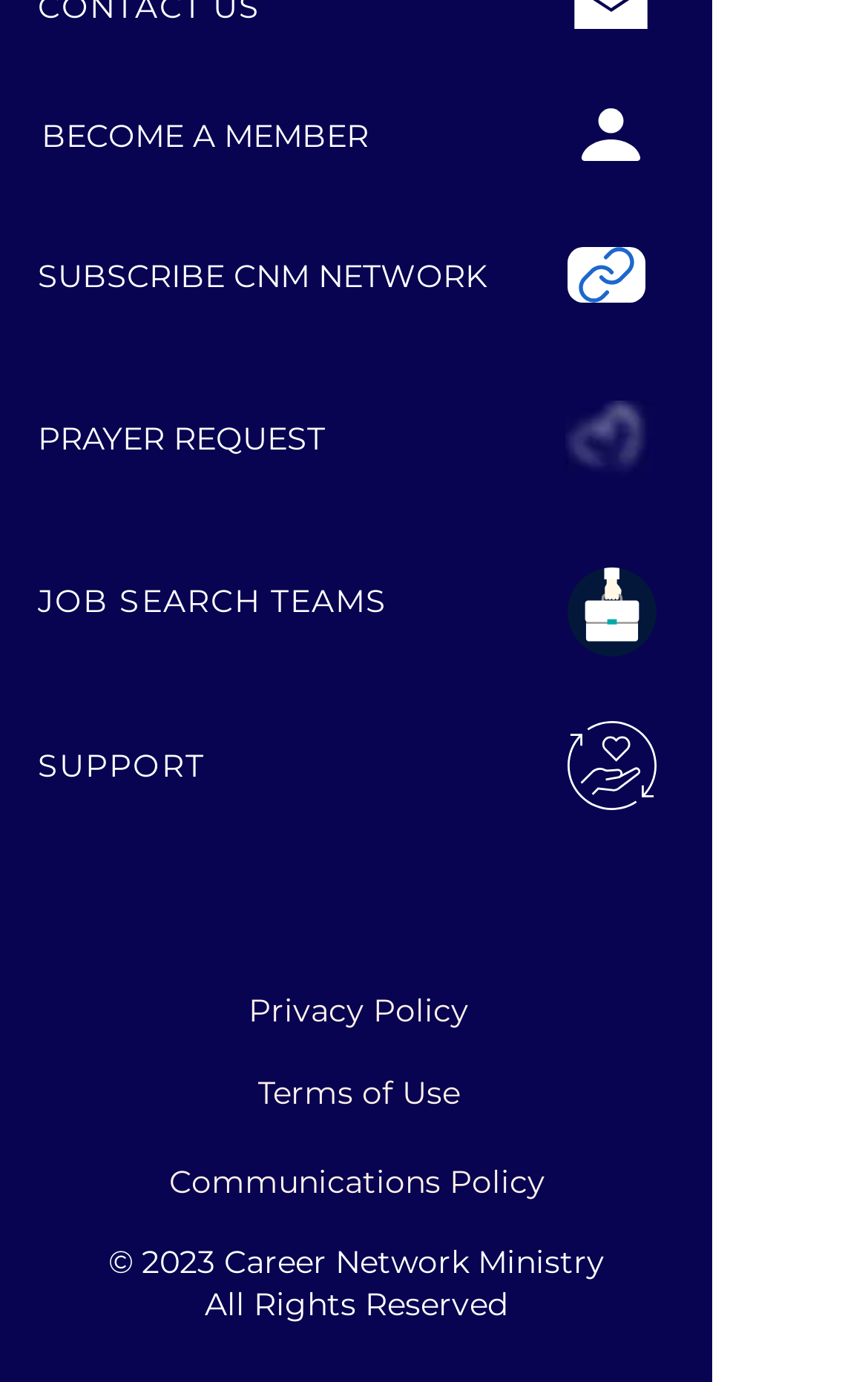Give a concise answer of one word or phrase to the question: 
What is the 'Job Search Teams' link related to?

Job search support